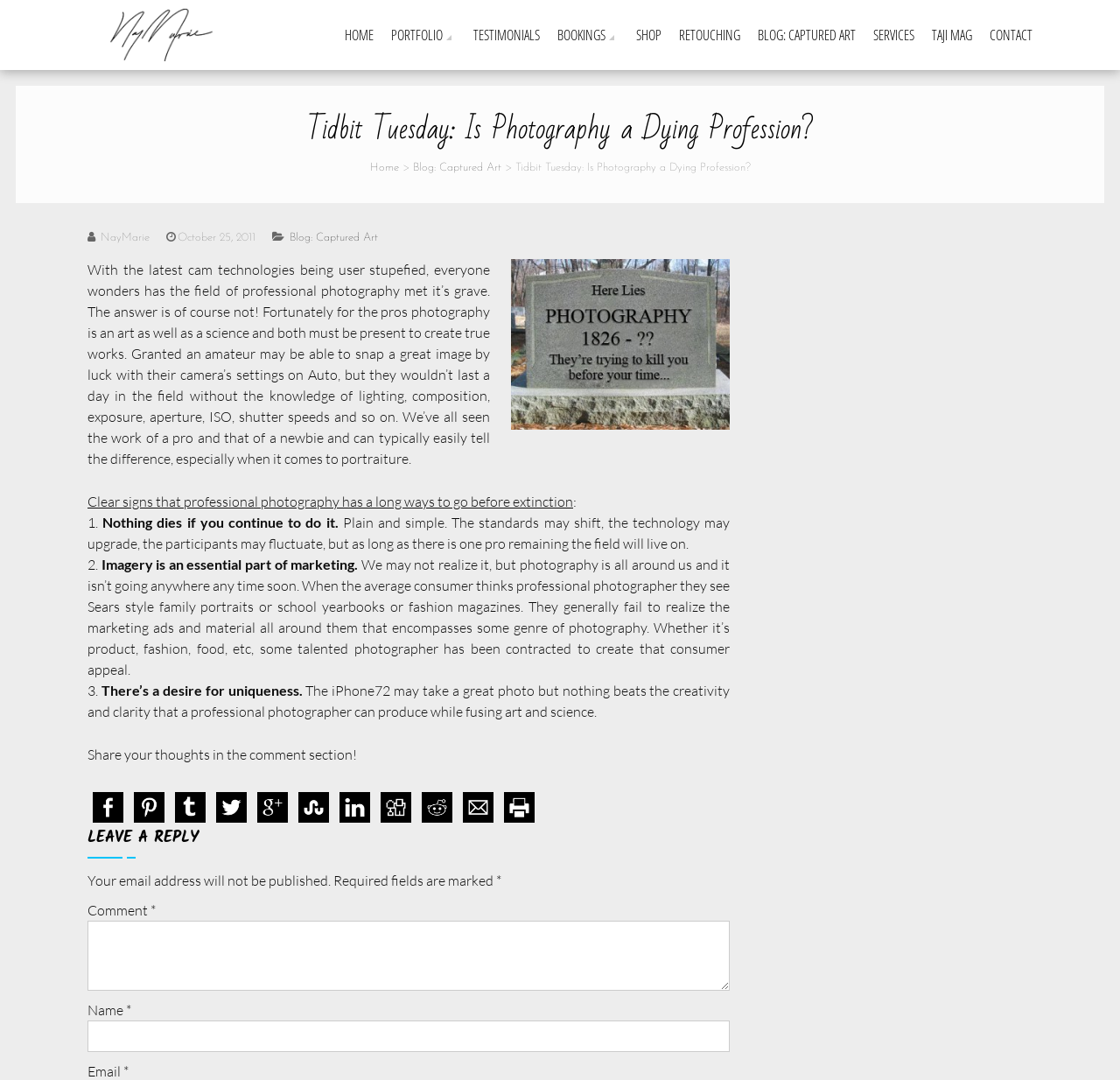Please provide a detailed answer to the question below by examining the image:
How many points are mentioned in the blog post to support the idea that professional photography is not dying?

The blog post mentions three points to support the idea that professional photography is not dying: nothing dies if you continue to do it, imagery is an essential part of marketing, and there's a desire for uniqueness.